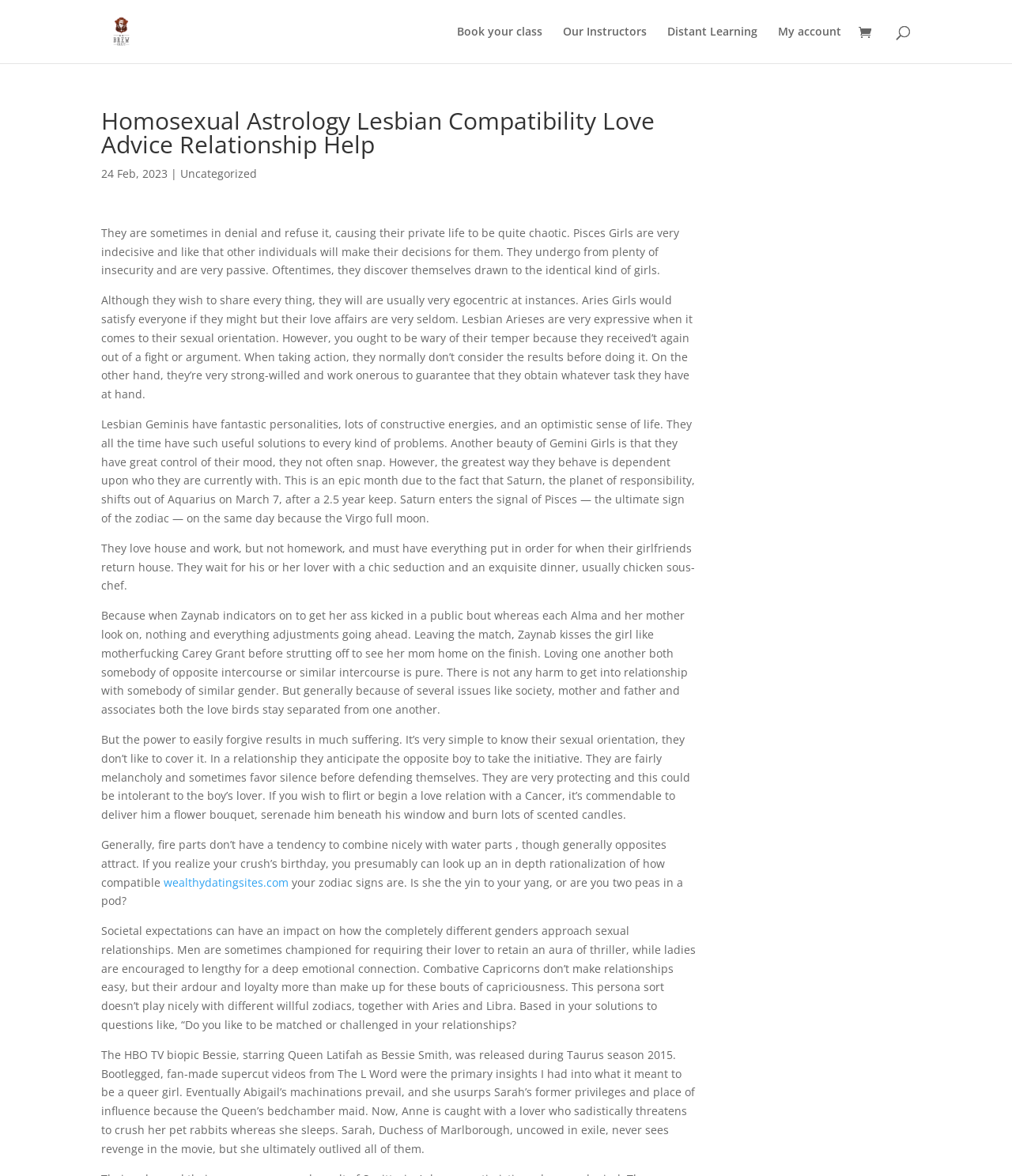What is the website about?
Look at the image and respond with a single word or a short phrase.

Homosexual Astrology